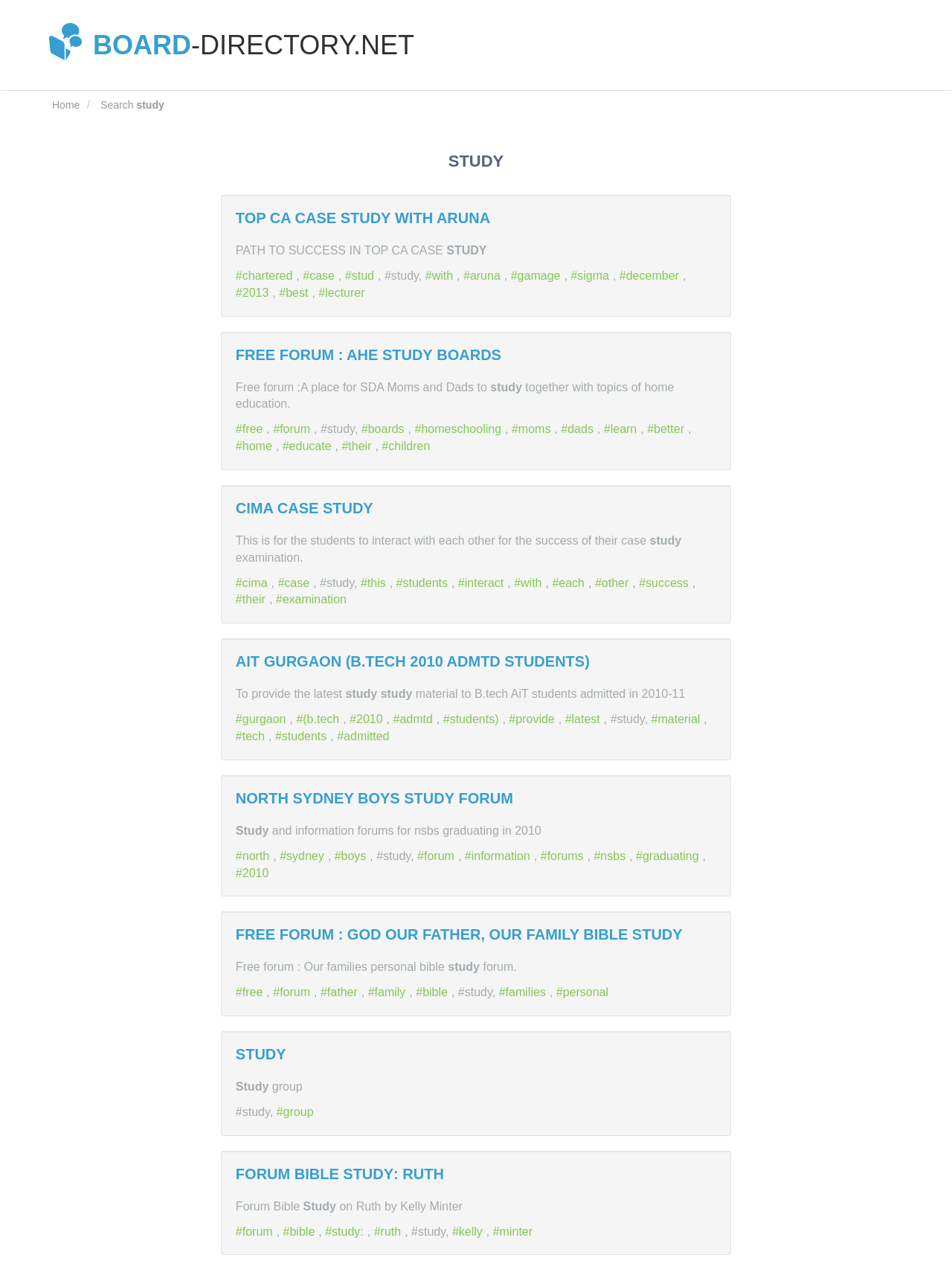Kindly provide the bounding box coordinates of the section you need to click on to fulfill the given instruction: "Click the 'Início' link".

None